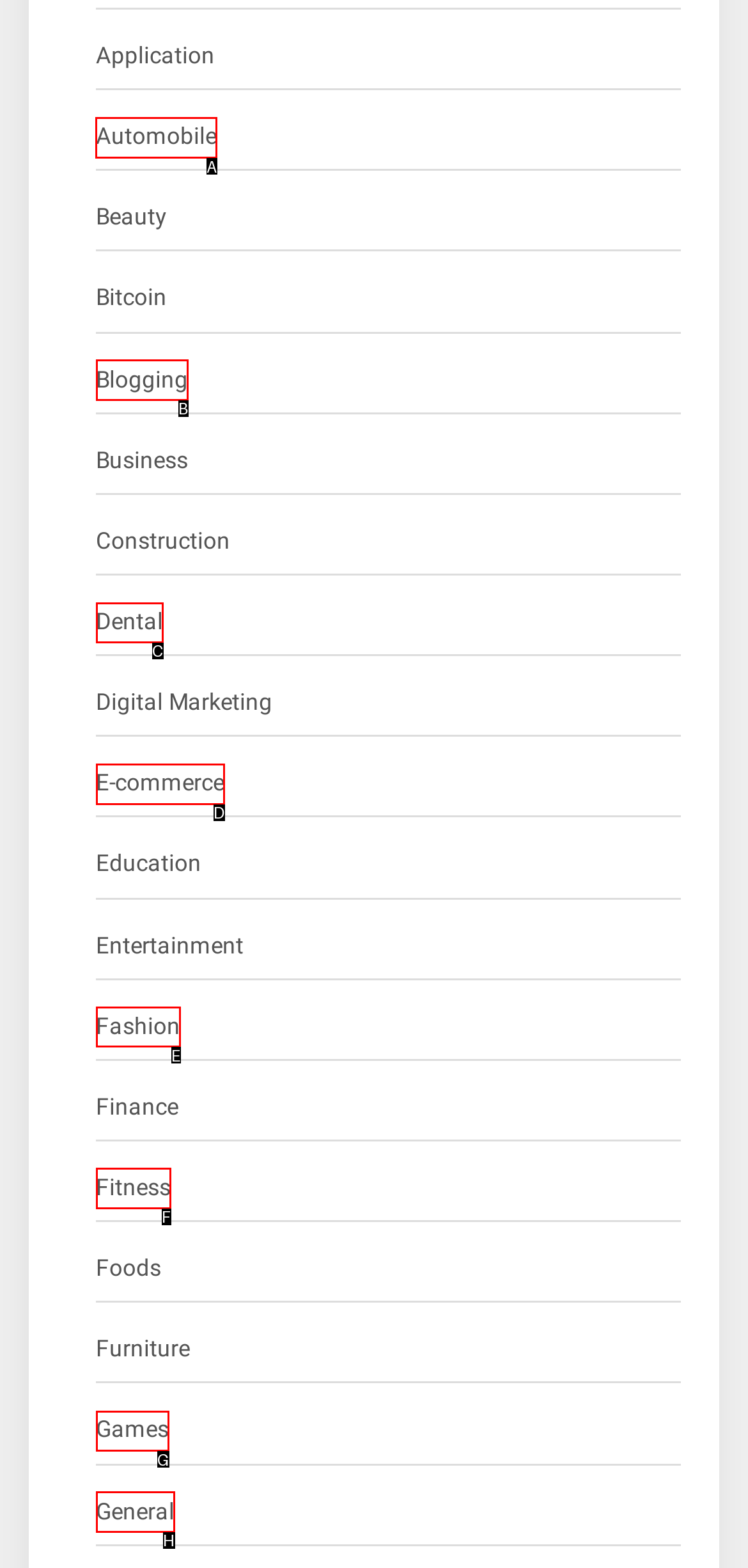Select the right option to accomplish this task: Explore Automobile. Reply with the letter corresponding to the correct UI element.

A